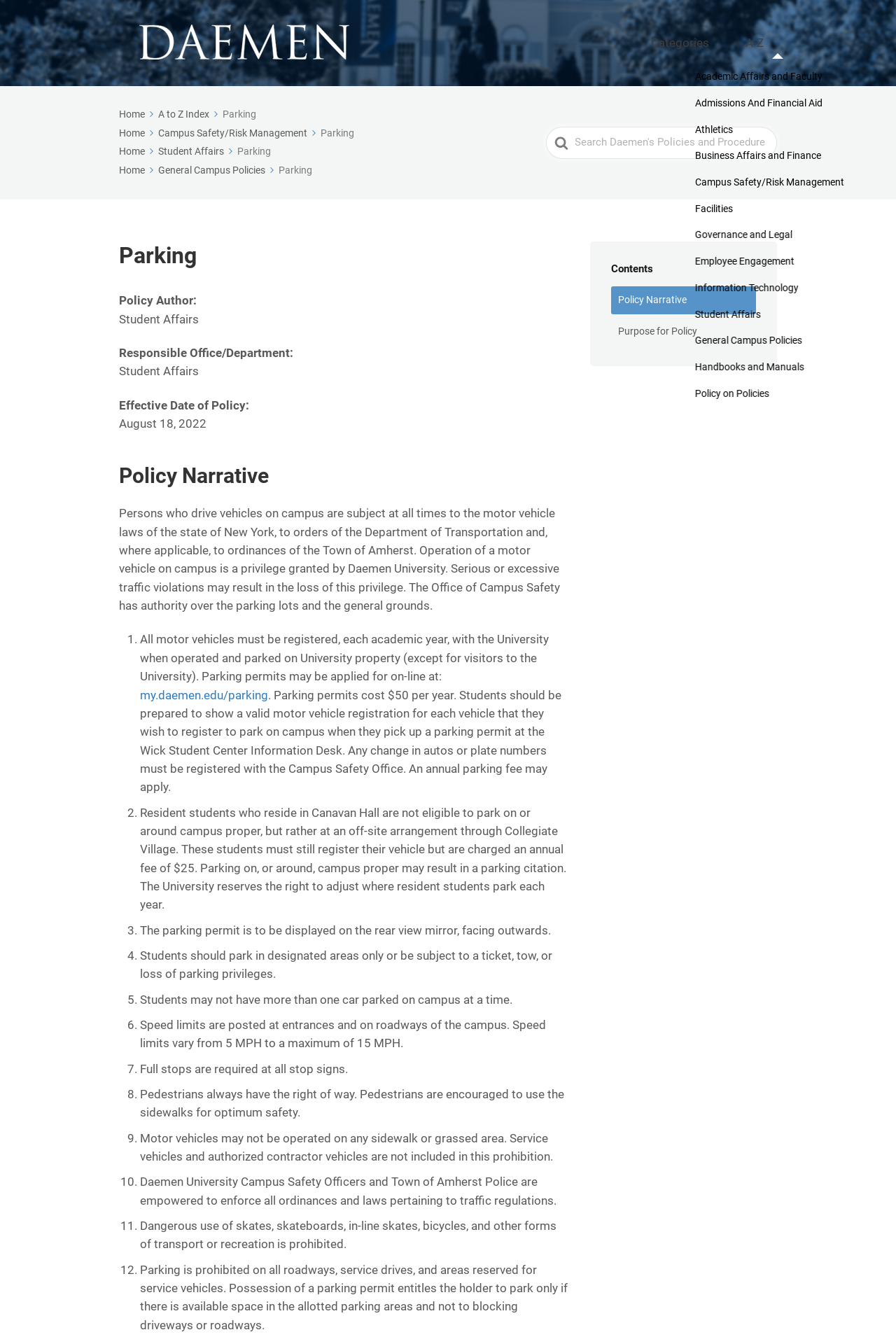Using the provided element description "A to Z Index", determine the bounding box coordinates of the UI element.

[0.177, 0.081, 0.246, 0.09]